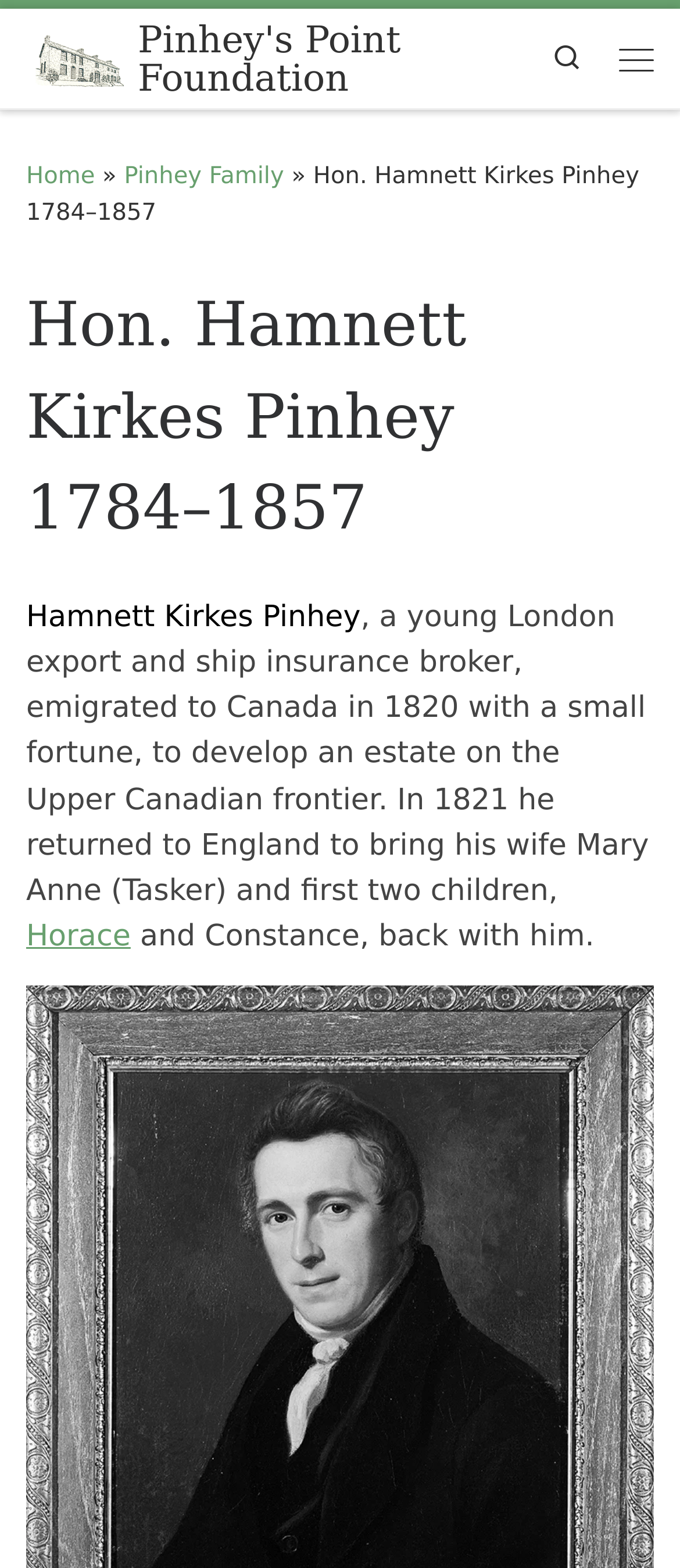What is the main title displayed on this webpage?

Hon. Hamnett Kirkes Pinhey 1784–1857